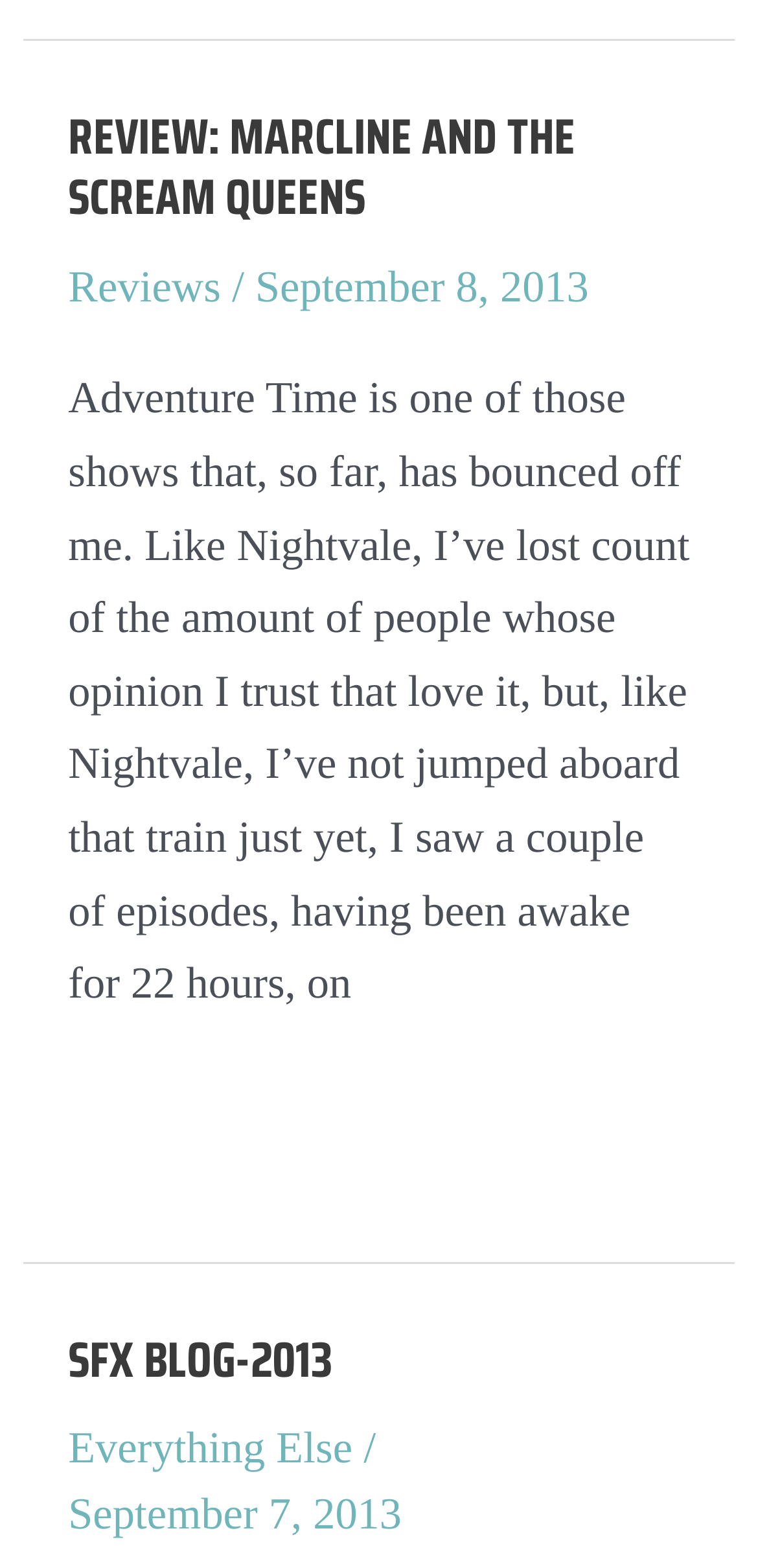Locate and provide the bounding box coordinates for the HTML element that matches this description: "Search".

None